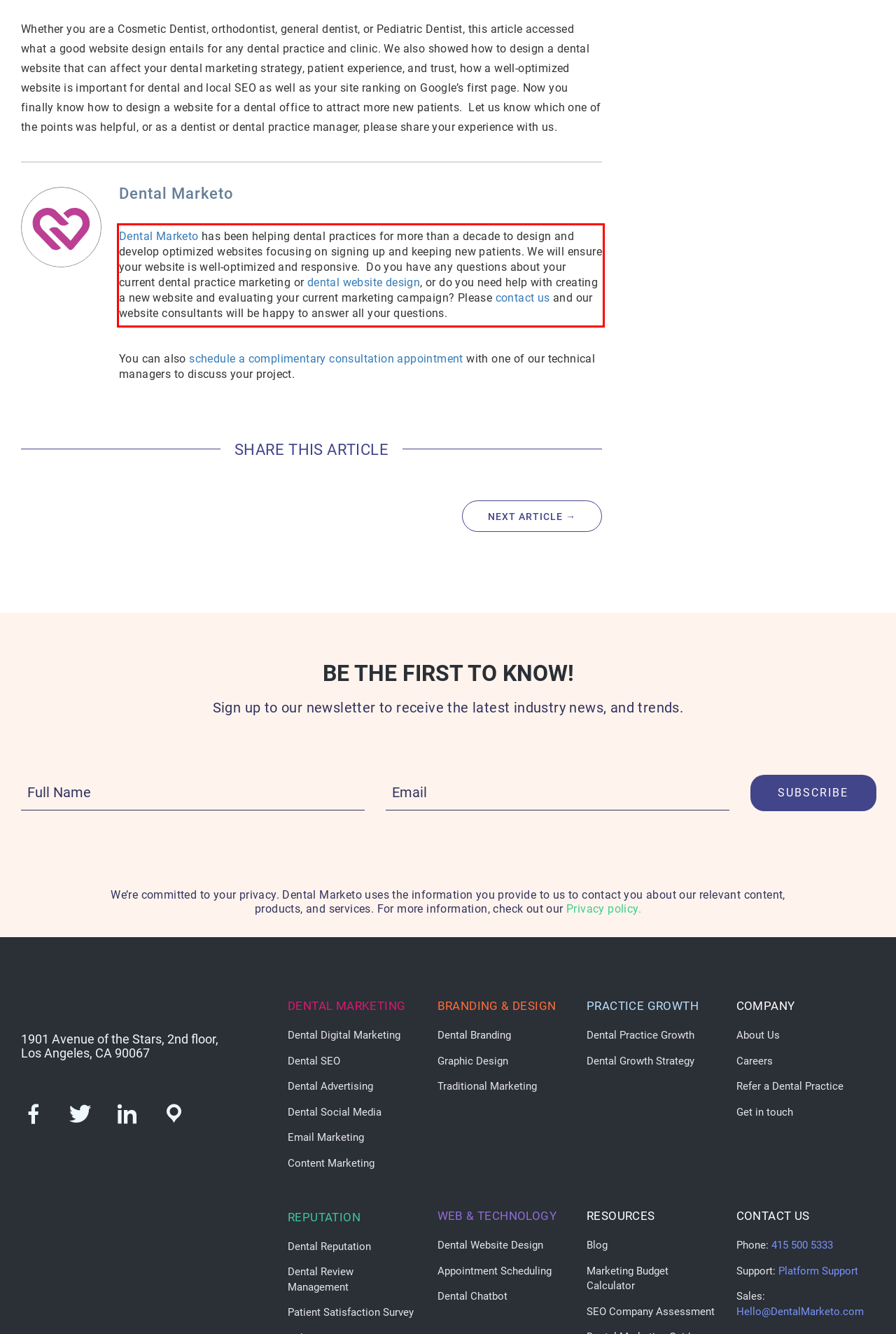Please take the screenshot of the webpage, find the red bounding box, and generate the text content that is within this red bounding box.

Dental Marketo has been helping dental practices for more than a decade to design and develop optimized websites focusing on signing up and keeping new patients. We will ensure your website is well-optimized and responsive. Do you have any questions about your current dental practice marketing or dental website design, or do you need help with creating a new website and evaluating your current marketing campaign? Please contact us and our website consultants will be happy to answer all your questions.